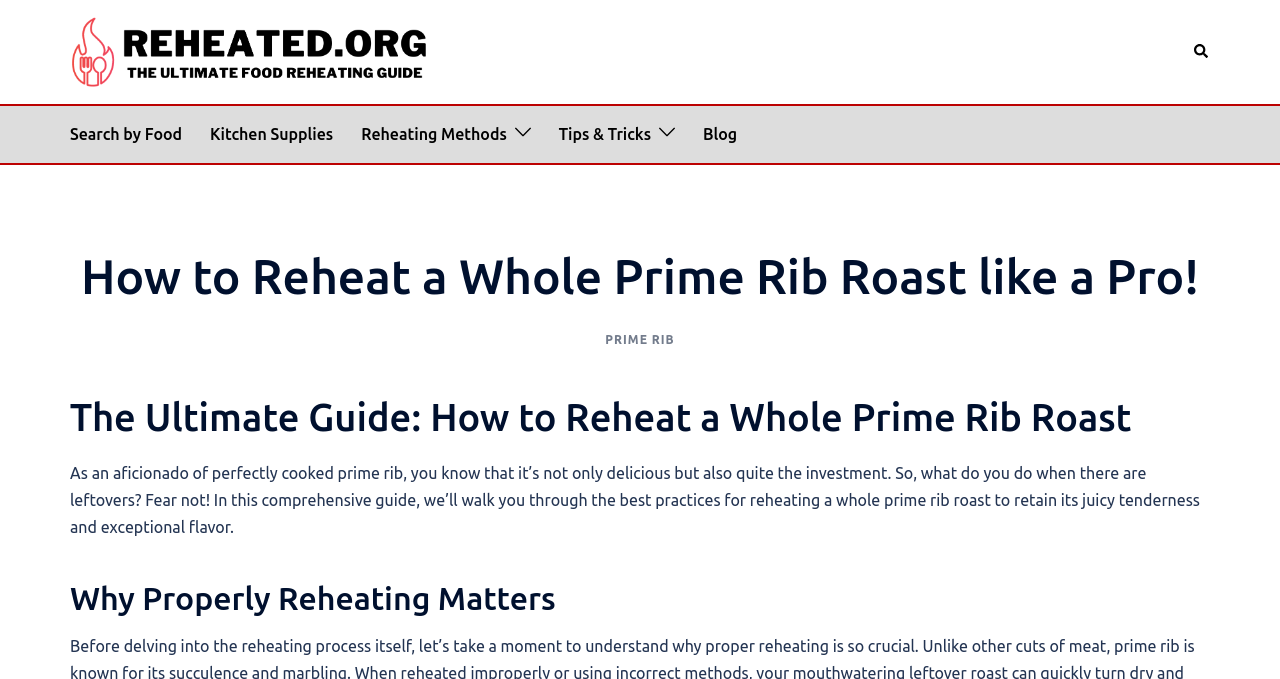Could you locate the bounding box coordinates for the section that should be clicked to accomplish this task: "learn about reheating methods".

[0.282, 0.179, 0.396, 0.218]